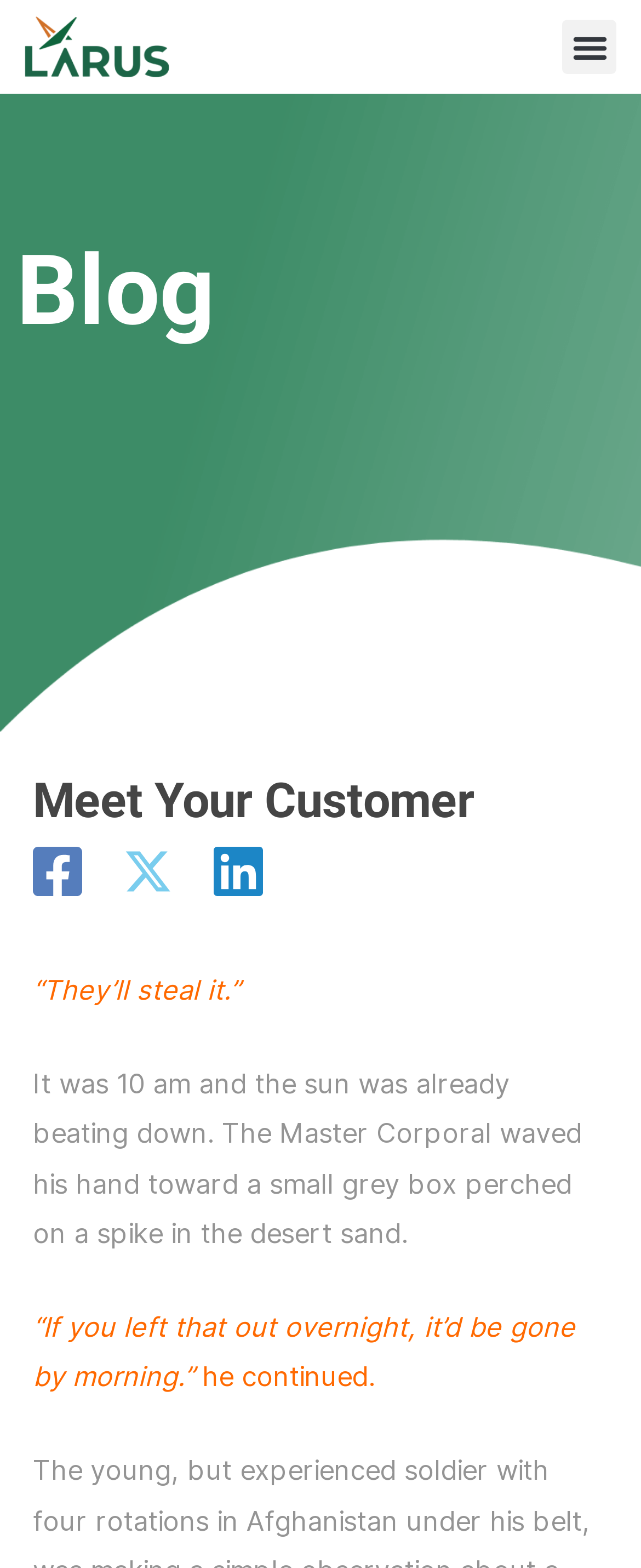What is the location mentioned in the text?
Using the image, provide a detailed and thorough answer to the question.

I found the location 'desert' mentioned in the text by reading the static text element that says 'The Master Corporal waved his hand toward a small grey box perched on a spike in the desert sand.'.